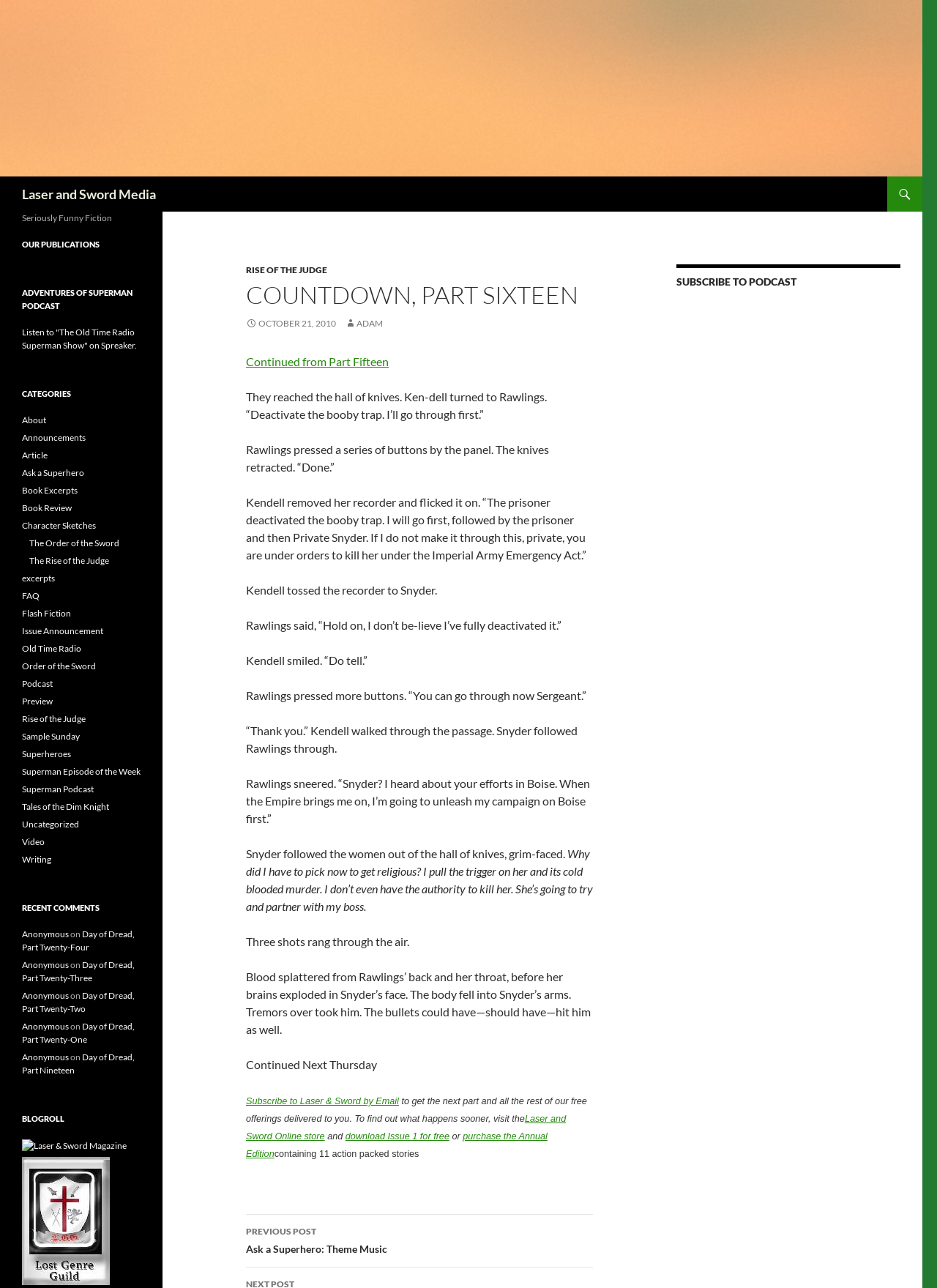Answer this question using a single word or a brief phrase:
What is the text of the first sentence in the article?

They reached the hall of knives.